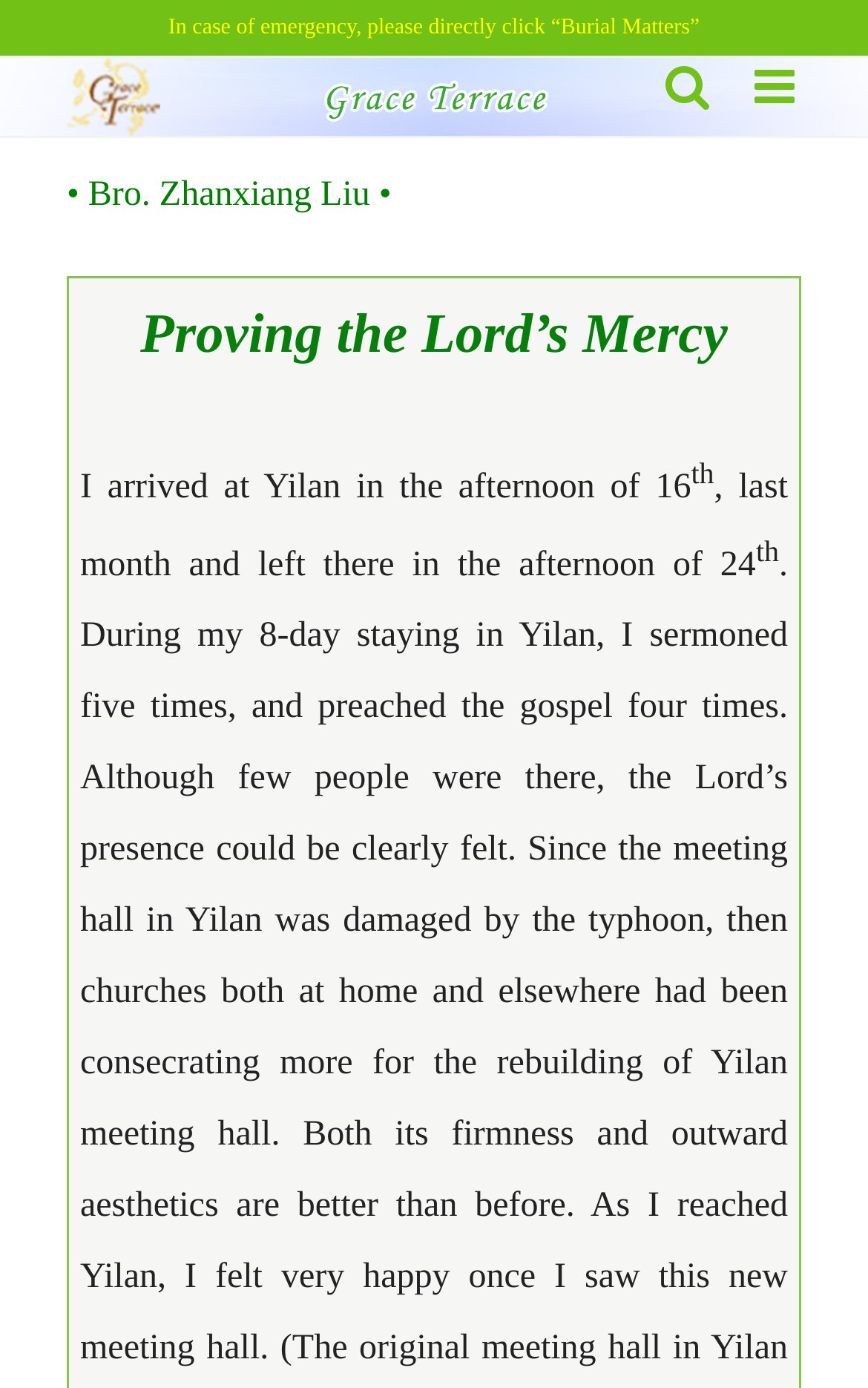Locate the bounding box coordinates of the UI element described by: "aria-label="Toggle mobile search"". The bounding box coordinates should consist of four float numbers between 0 and 1, i.e., [left, top, right, bottom].

[0.767, 0.042, 0.818, 0.079]